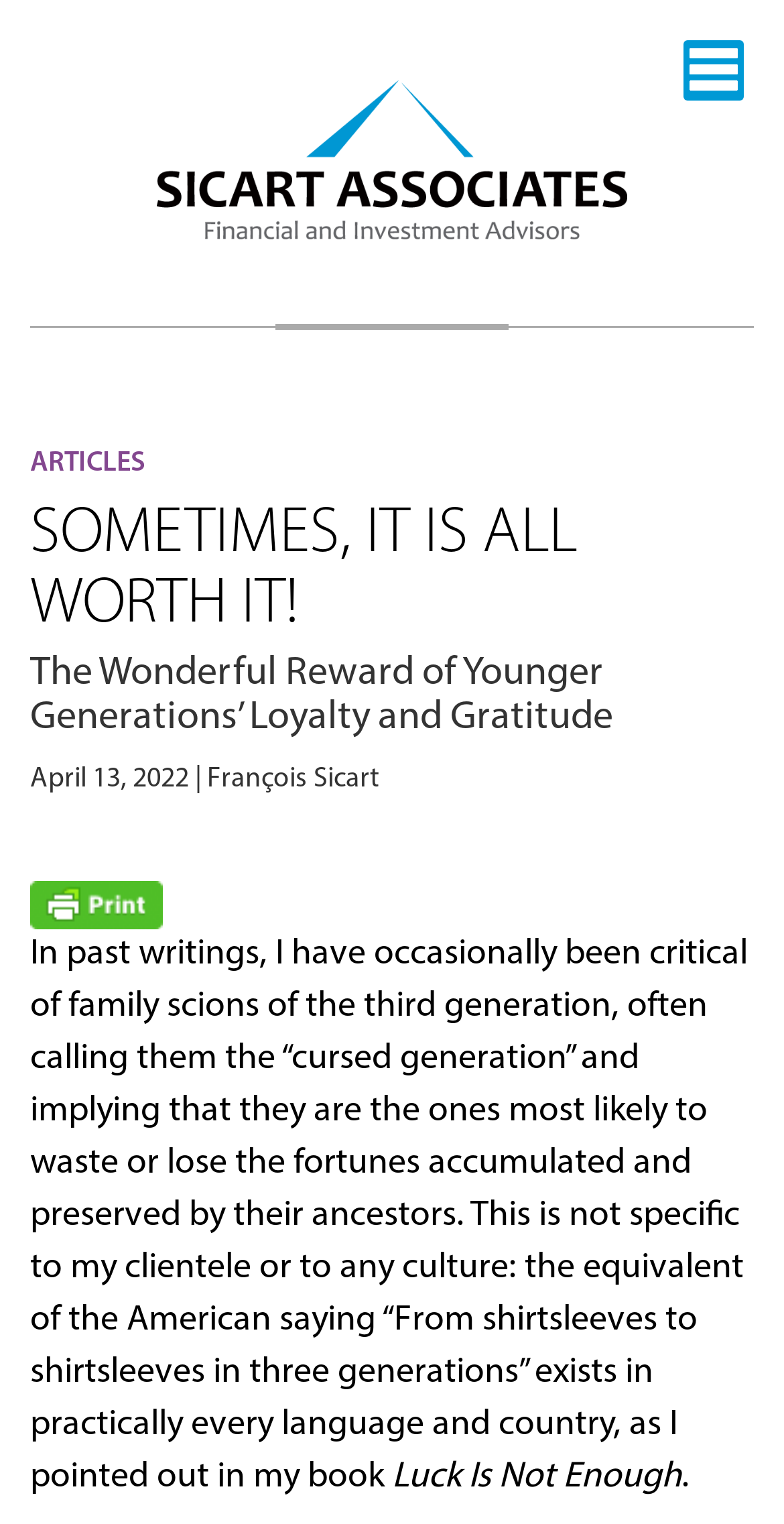Find the UI element described as: "title="Printer Friendly, PDF & Email"" and predict its bounding box coordinates. Ensure the coordinates are four float numbers between 0 and 1, [left, top, right, bottom].

[0.038, 0.584, 0.208, 0.604]